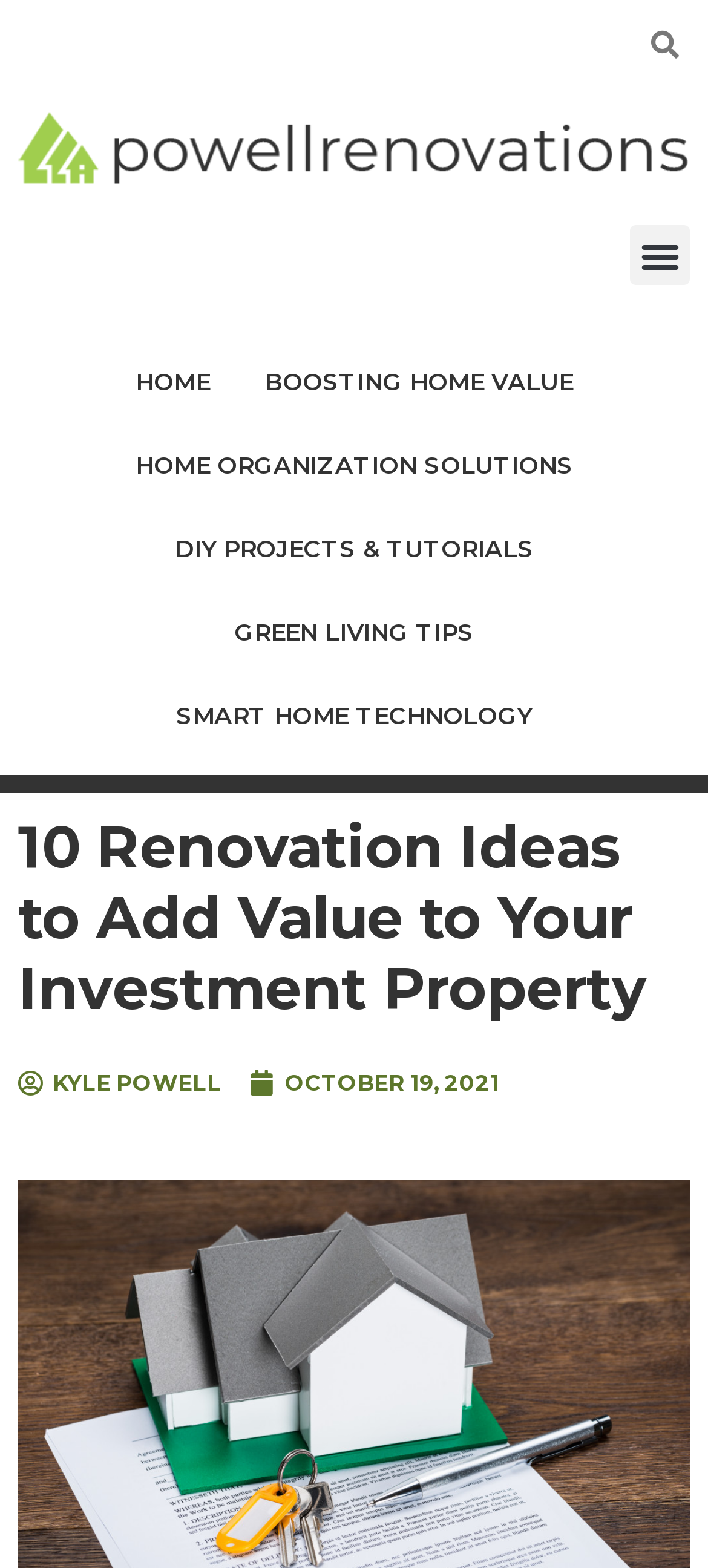Show the bounding box coordinates for the HTML element as described: "Smart Home Technology".

[0.21, 0.43, 0.79, 0.483]